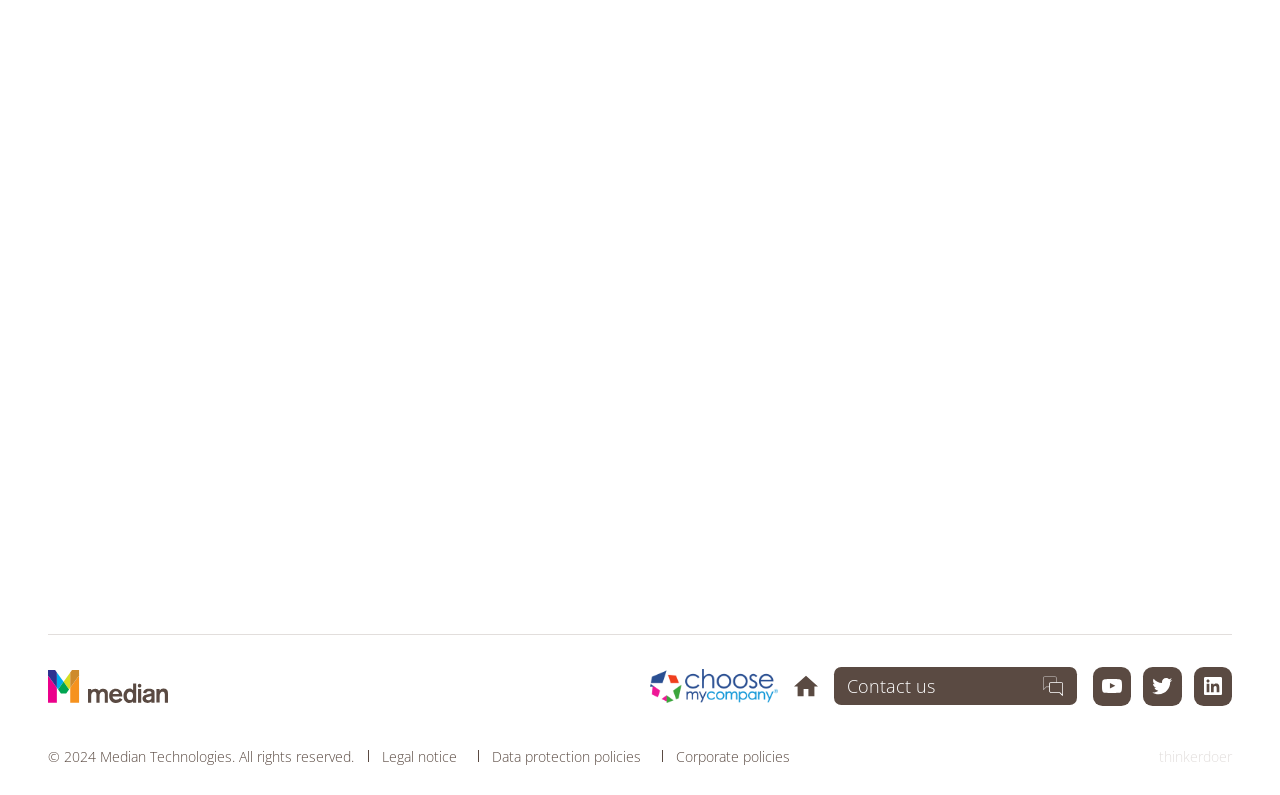What is the text on the link at the top-right corner of the webpage?
With the help of the image, please provide a detailed response to the question.

The text on the link at the top-right corner of the webpage is 'ABOUT MEDIAN', which is part of the link element with the ID 446.